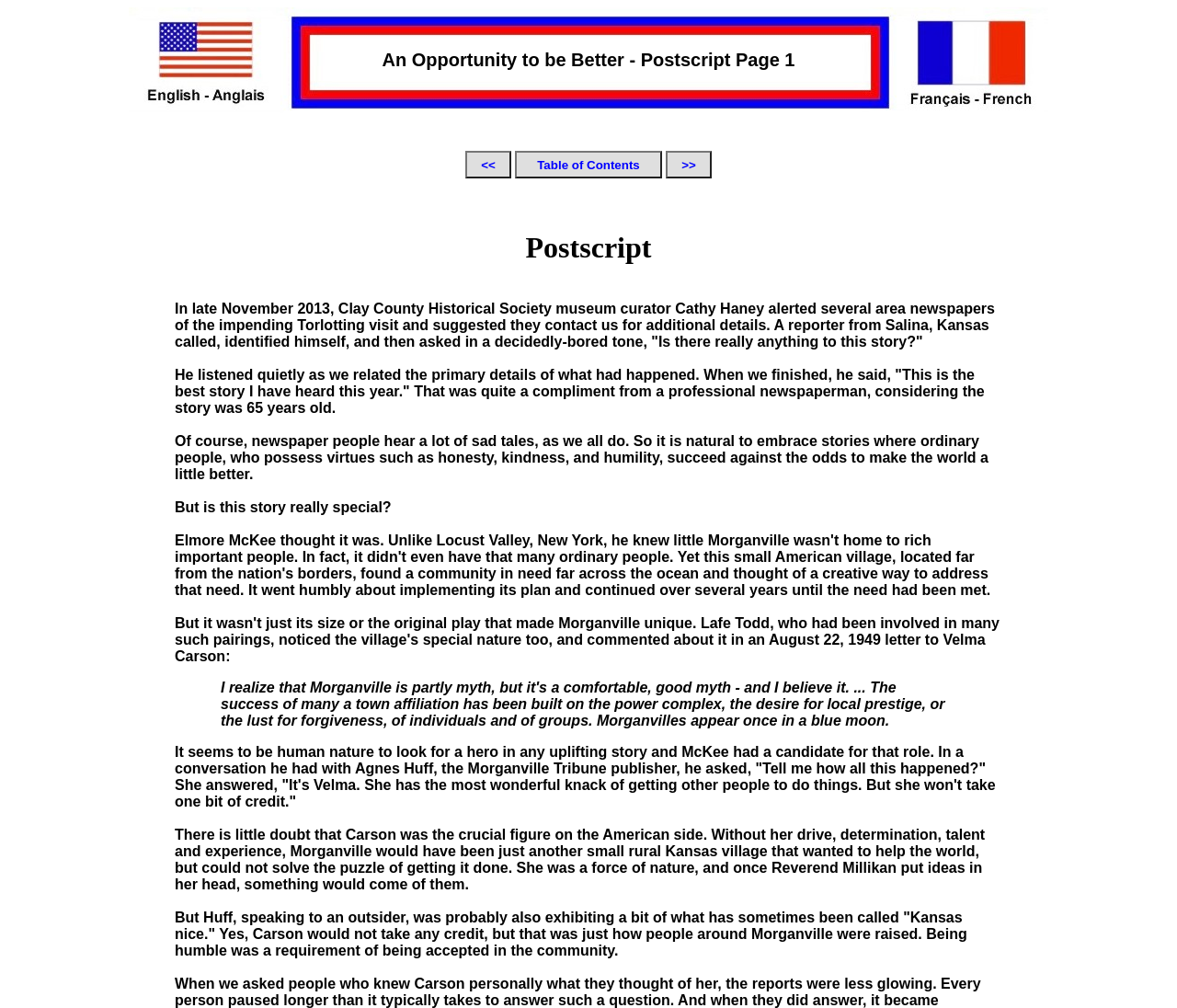With reference to the screenshot, provide a detailed response to the question below:
What is the story about?

I inferred the story is about a heroic event in Morganville, Kansas by reading the StaticText elements that describe the story, which mentions Clay County Historical Society, Salina, Kansas, and Morganville Tribune.